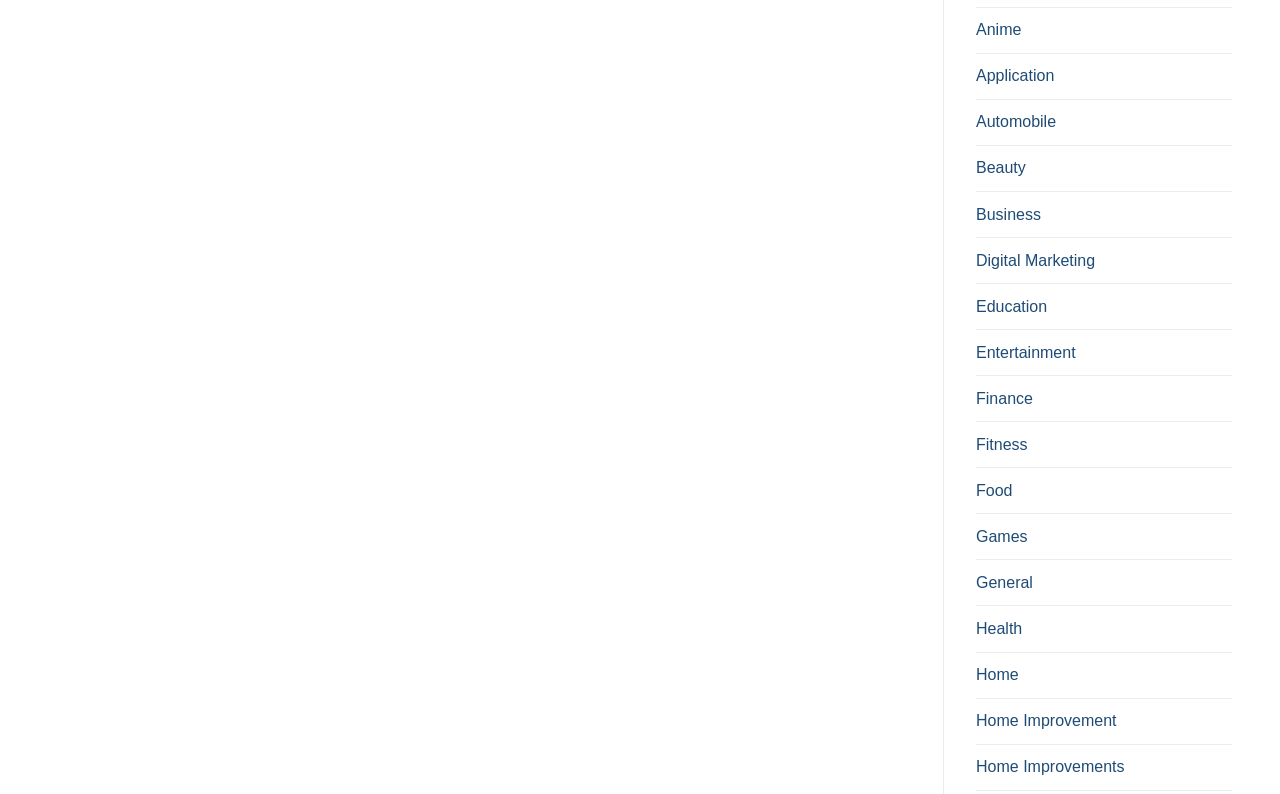Locate the bounding box coordinates of the segment that needs to be clicked to meet this instruction: "Select Education".

[0.762, 0.37, 0.962, 0.416]